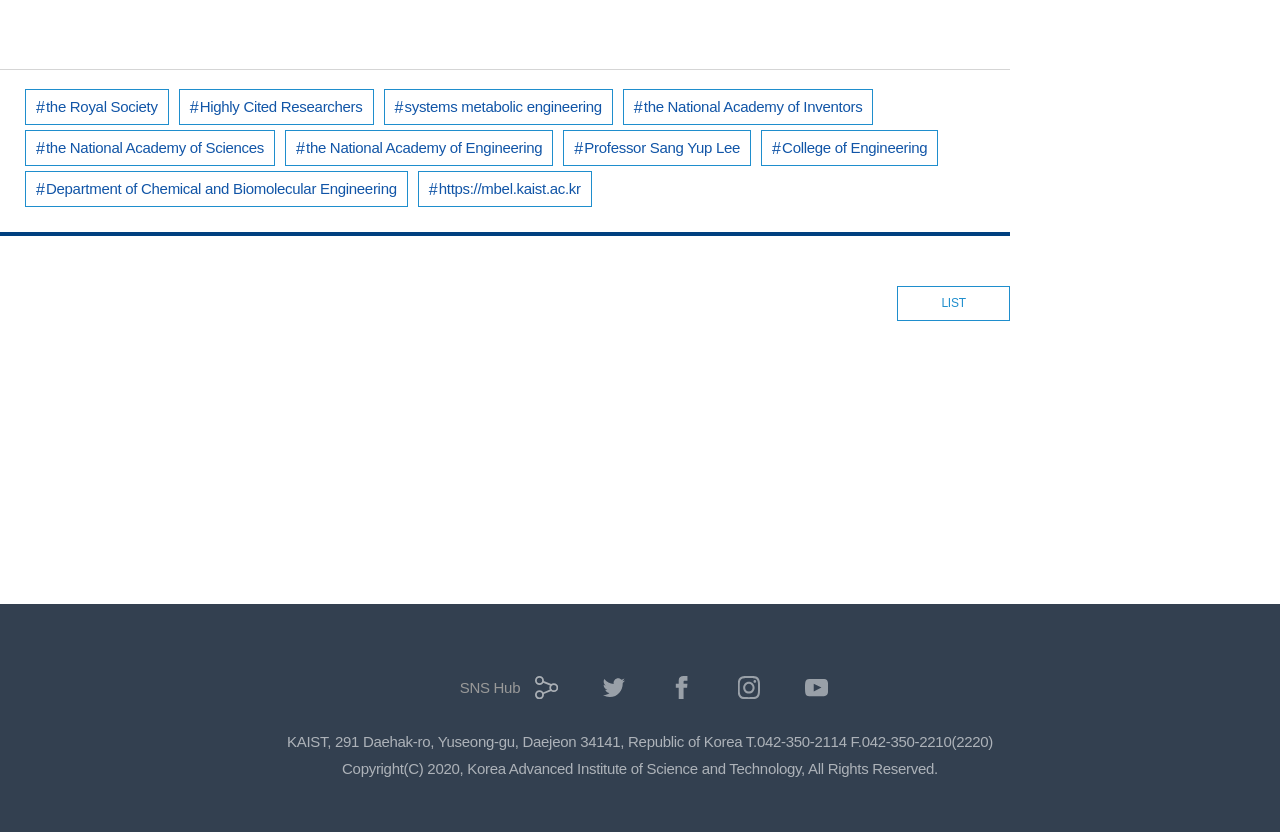Locate the bounding box coordinates of the clickable element to fulfill the following instruction: "visit the Royal Society website". Provide the coordinates as four float numbers between 0 and 1 in the format [left, top, right, bottom].

[0.02, 0.107, 0.132, 0.15]